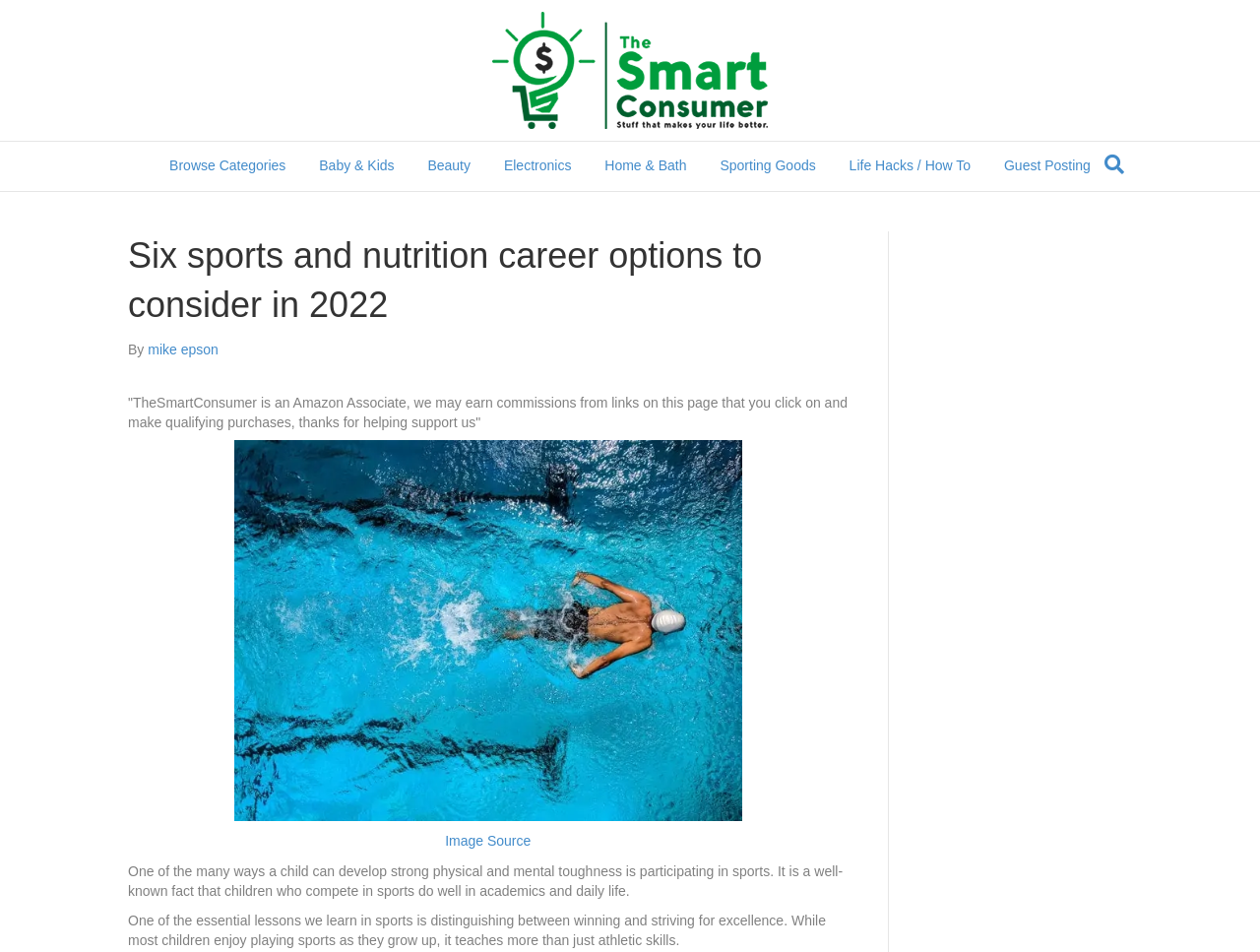Find and specify the bounding box coordinates that correspond to the clickable region for the instruction: "Read the article by 'mike epson'".

[0.117, 0.359, 0.173, 0.376]